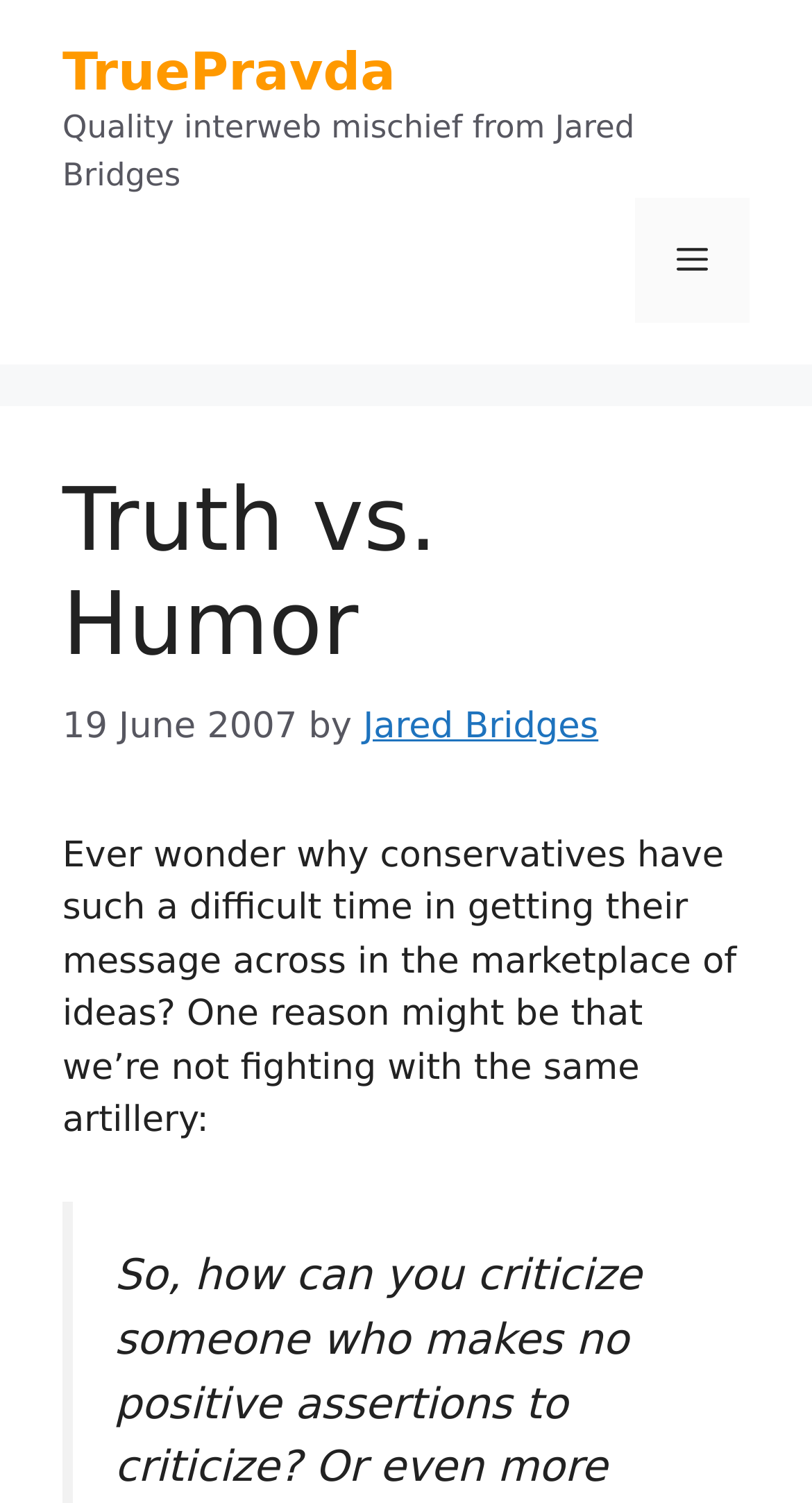Refer to the image and provide an in-depth answer to the question: 
What is the topic of the article?

The topic of the article can be inferred from the text content, which starts with the question 'Ever wonder why conservatives have such a difficult time in getting their message across in the marketplace of ideas?'. This suggests that the article is discussing the challenges faced by conservatives in conveying their message.